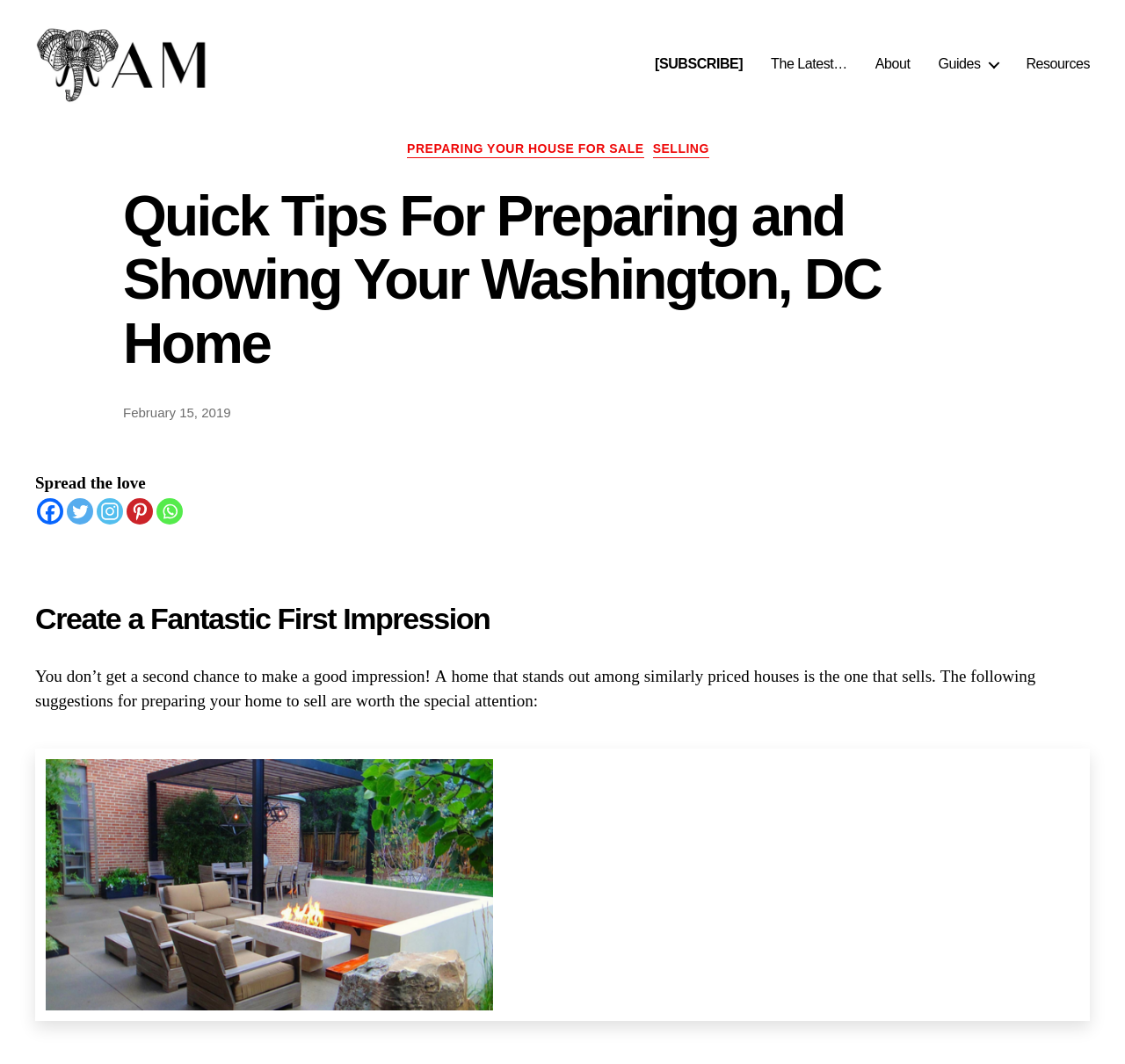Detail the features and information presented on the webpage.

This webpage is about preparing and showing a home for sale in Washington, D.C. At the top left, there is a logo and a link to "Ash McGinty & Co., REALTORS®". On the top right, there is a horizontal navigation menu with links to "SUBSCRIBE", "The Latest…", "About", "Guides", and "Resources". 

Below the navigation menu, there is a header section with a heading that reads "Quick Tips For Preparing and Showing Your Washington, DC Home". This section also contains links to categories such as "PREPARING YOUR HOUSE FOR SALE" and "SELLING", as well as a link to the date "February 15, 2019". 

In the middle of the page, there is a section with social media links to "Facebook", "Twitter", "Instagram", "Pinterest", and "Whatsapp". 

The main content of the page starts with a heading "Create a Fantastic First Impression" and a paragraph of text that explains the importance of making a good impression when selling a house. The text suggests that a home that stands out among similarly priced houses is the one that sells, and provides some tips for preparing a home to sell. 

Below the text, there is a large image related to selling a house, which takes up most of the bottom half of the page.